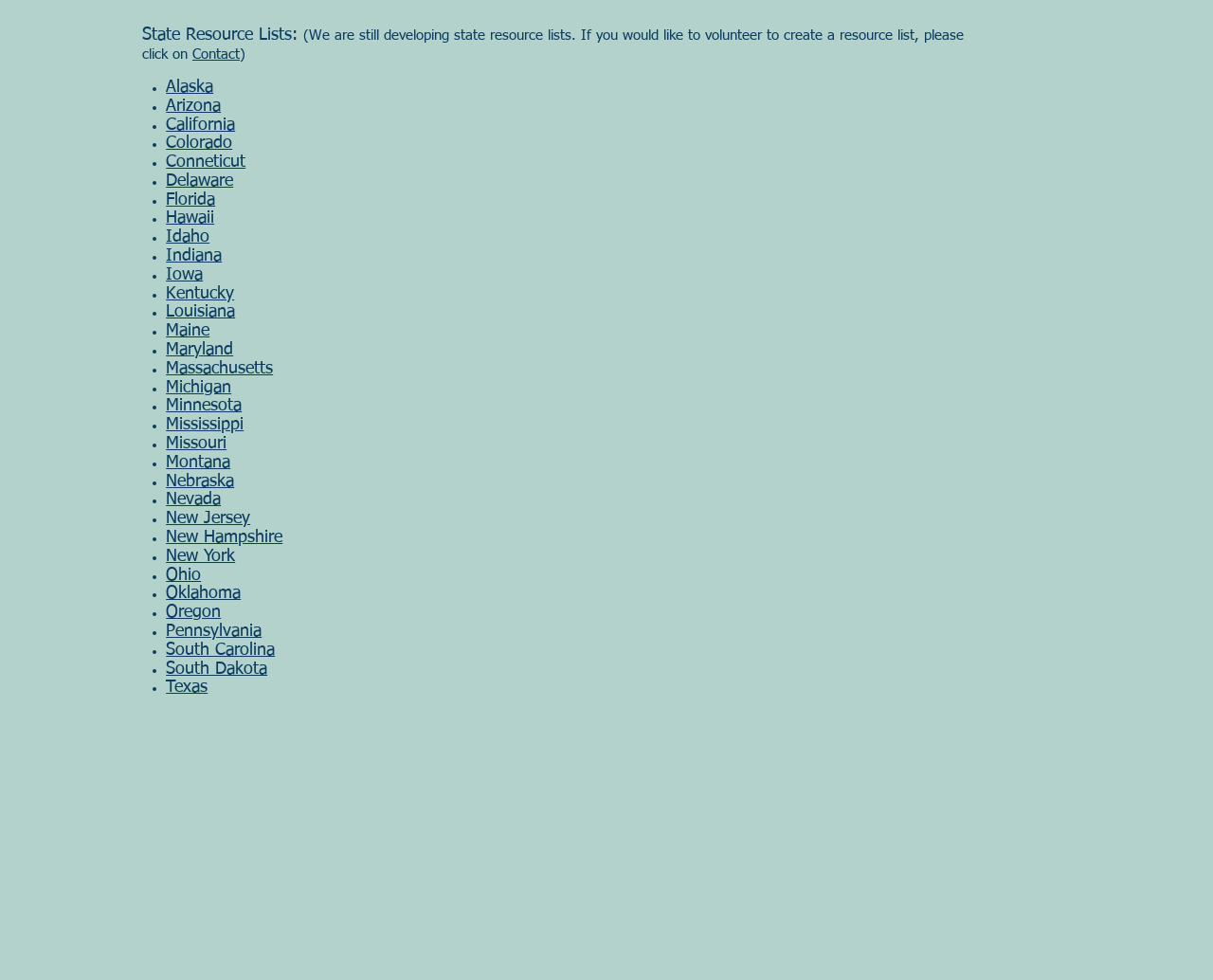Please find the bounding box coordinates of the element that needs to be clicked to perform the following instruction: "Discover Texas resources". The bounding box coordinates should be four float numbers between 0 and 1, represented as [left, top, right, bottom].

[0.137, 0.693, 0.171, 0.71]